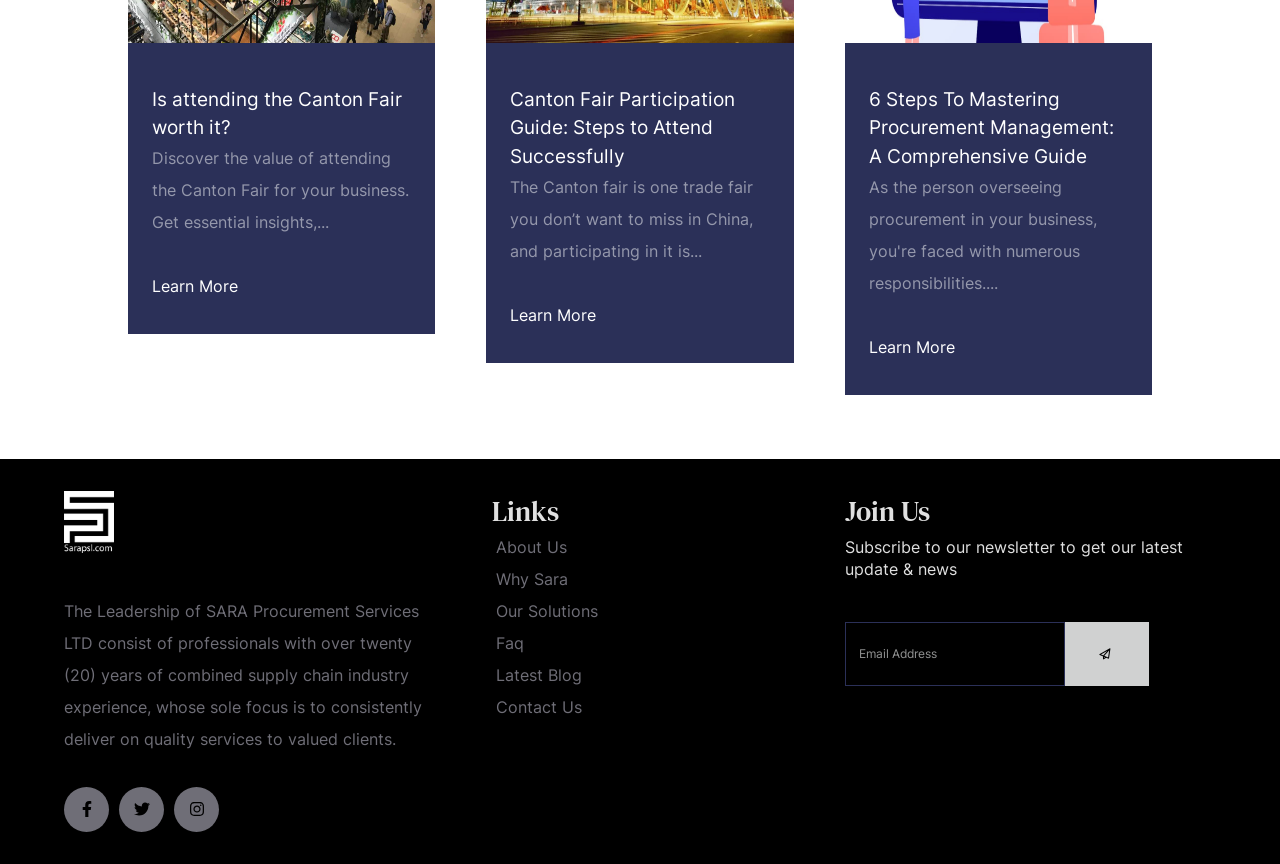How many years of experience do the professionals have?
Refer to the image and answer the question using a single word or phrase.

twenty years